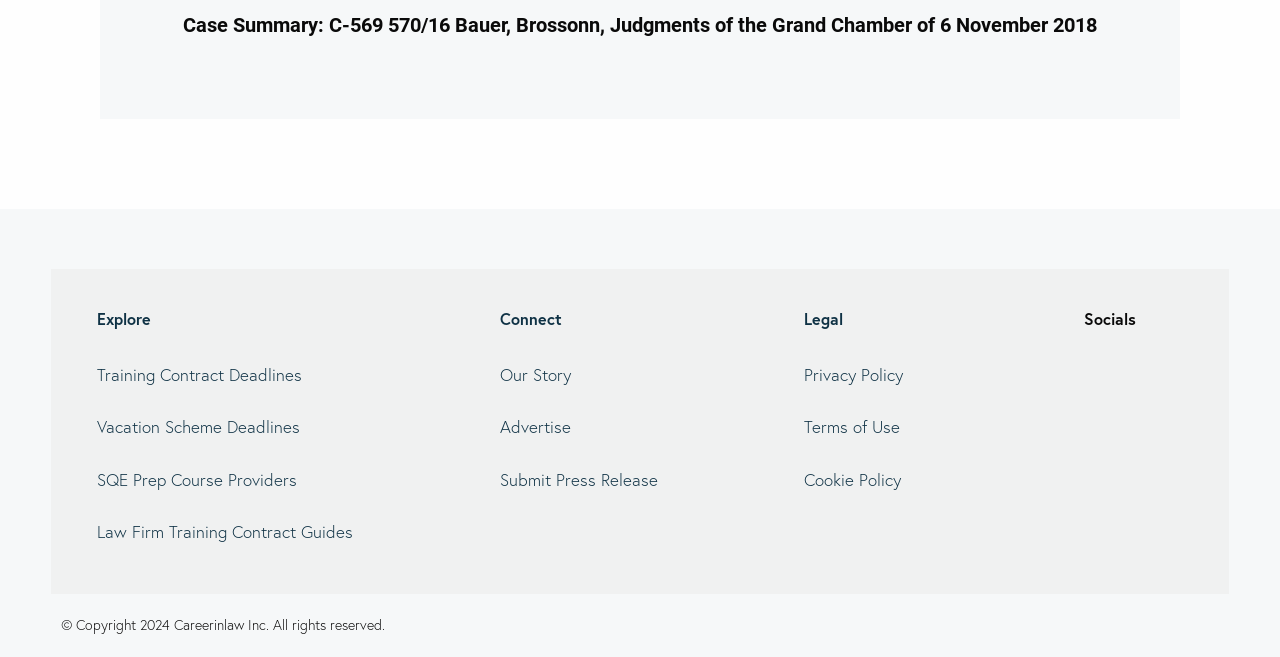Show the bounding box coordinates for the element that needs to be clicked to execute the following instruction: "Go to HOME". Provide the coordinates in the form of four float numbers between 0 and 1, i.e., [left, top, right, bottom].

None